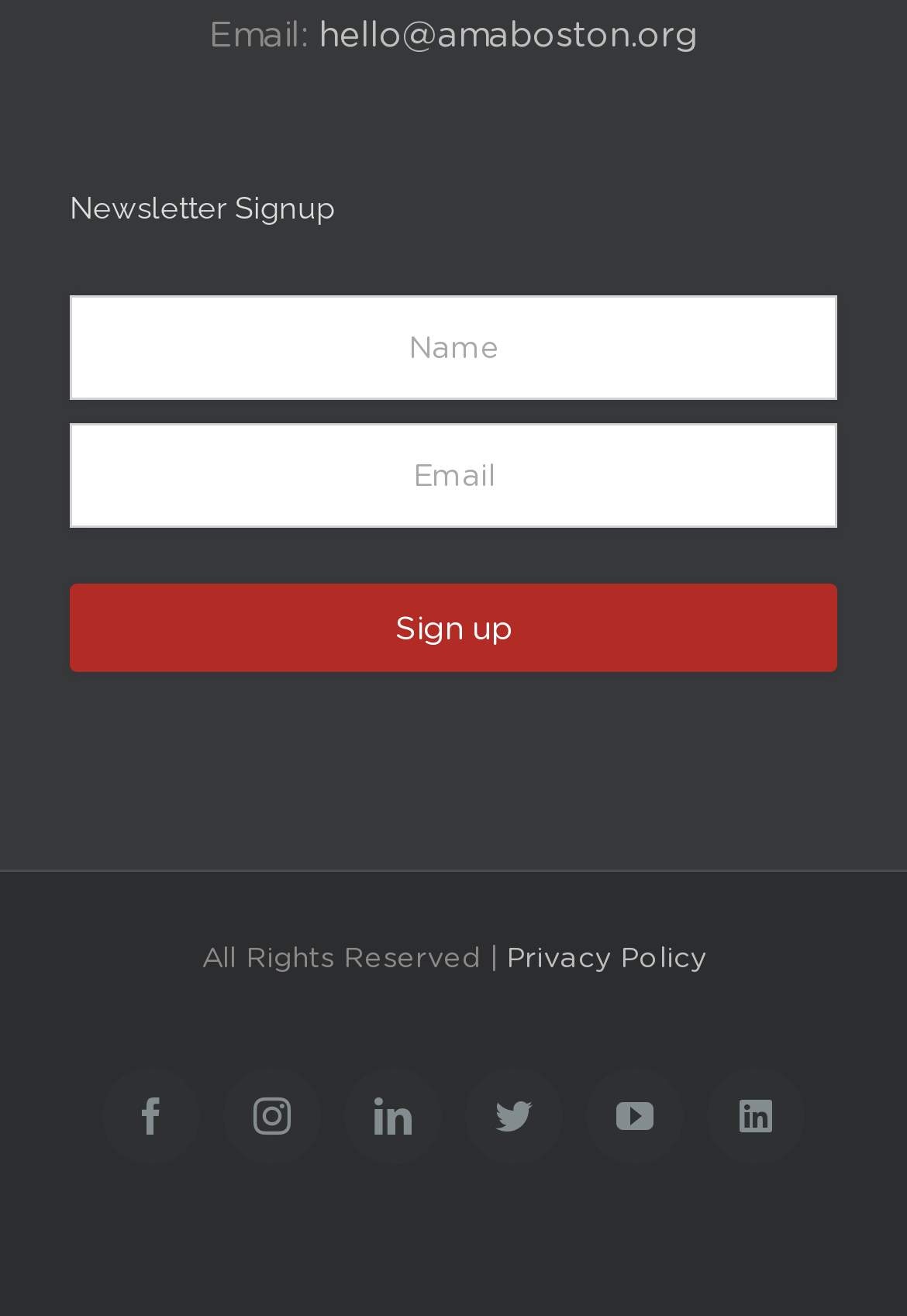How many social media links are present?
Use the information from the image to give a detailed answer to the question.

There are six social media links present, which are Facebook, Instagram, LinkedIn, Twitter, YouTube, and another LinkedIn link, as indicated by the link elements with the corresponding icons and text.